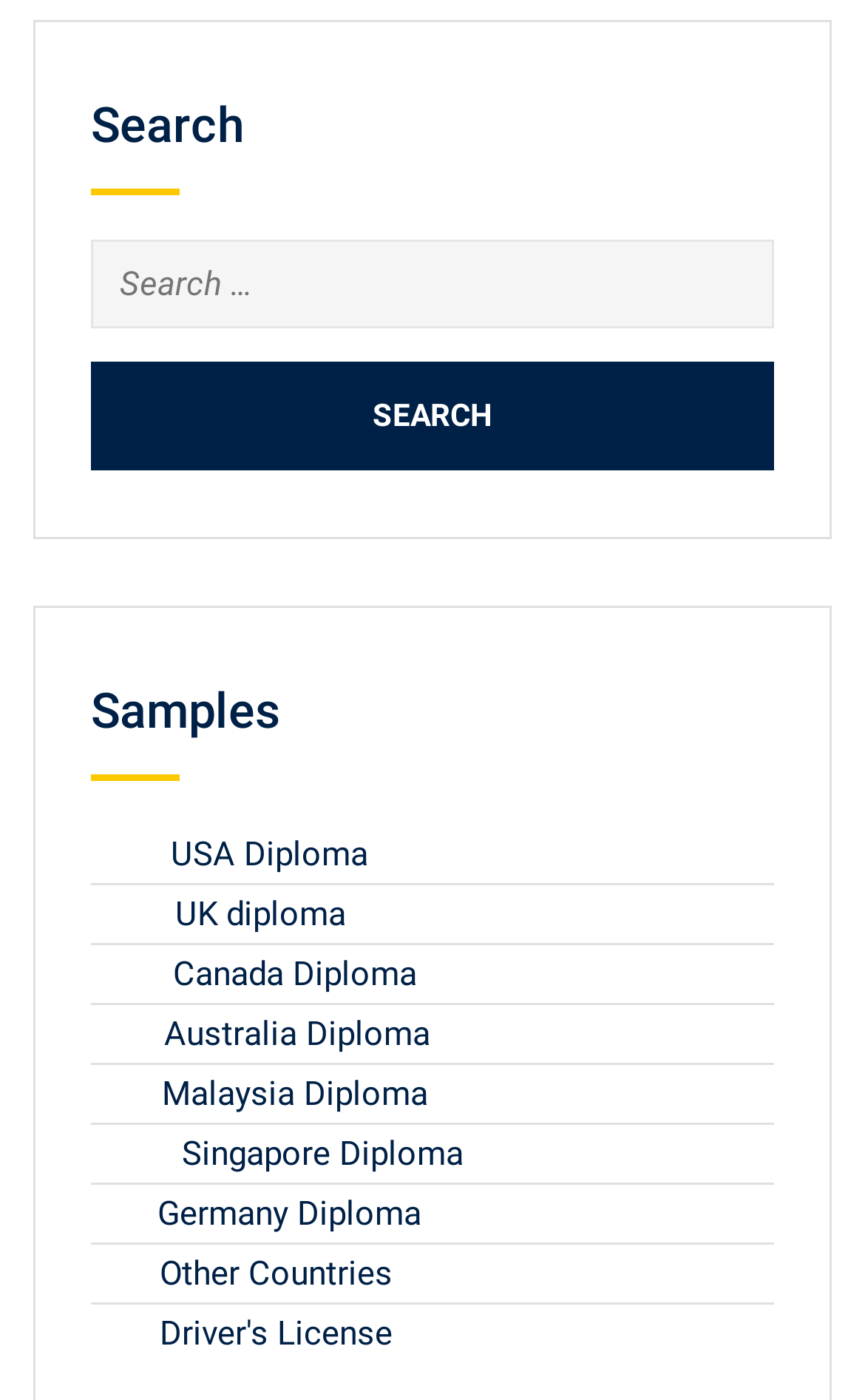Indicate the bounding box coordinates of the clickable region to achieve the following instruction: "Check the save comment option."

None